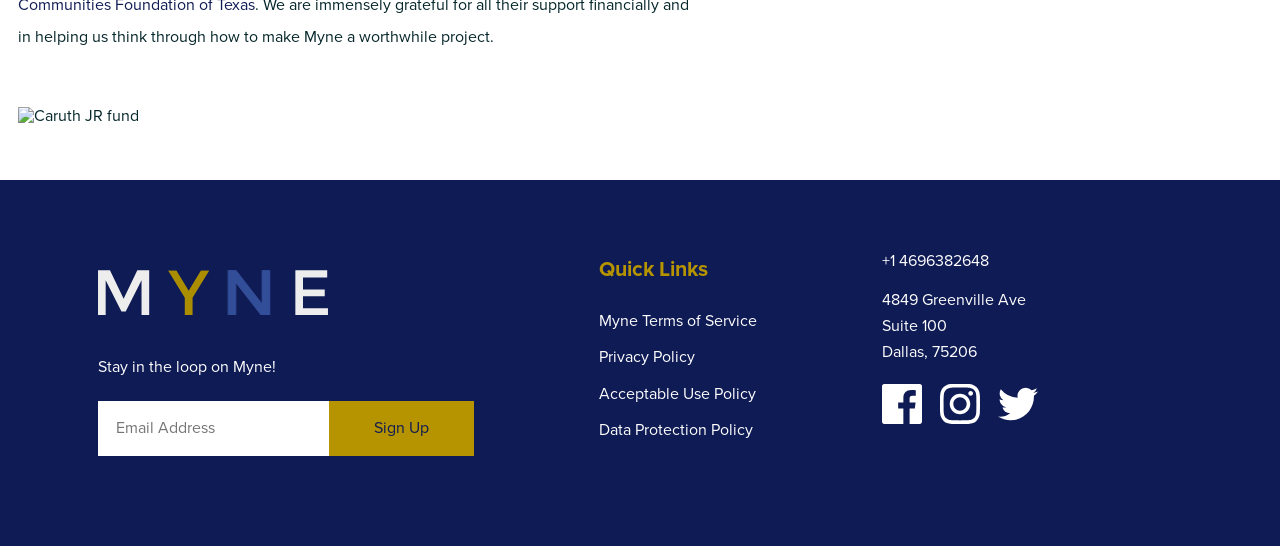Please indicate the bounding box coordinates for the clickable area to complete the following task: "Visit Myne". The coordinates should be specified as four float numbers between 0 and 1, i.e., [left, top, right, bottom].

[0.077, 0.494, 0.257, 0.578]